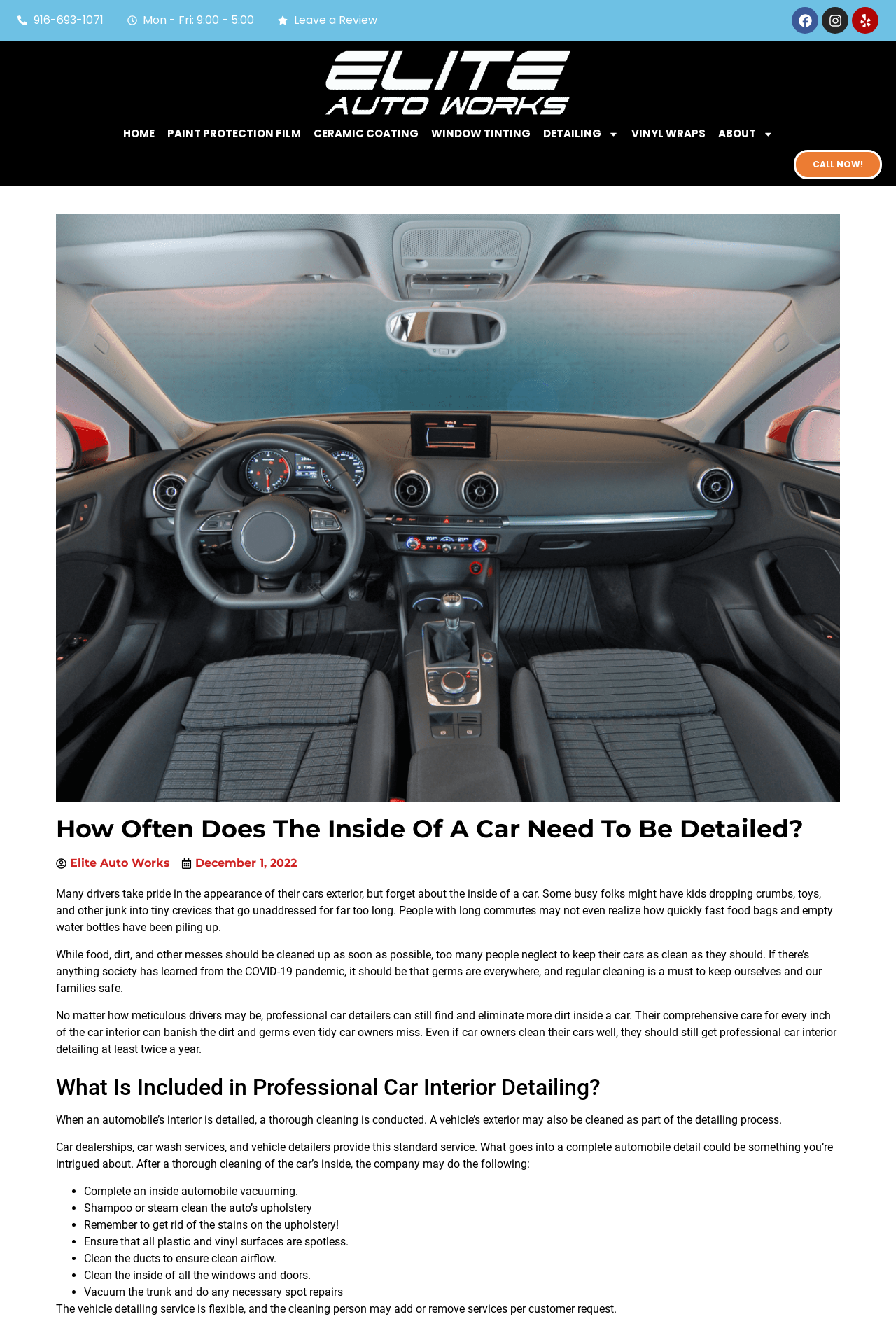What is included in professional car interior detailing?
Answer the question with a detailed and thorough explanation.

The webpage explains that professional car interior detailing includes a thorough cleaning of the car's interior, and may also include services such as vacuuming, shampooing or steam cleaning upholstery, removing stains, cleaning plastic and vinyl surfaces, cleaning ducts, and cleaning windows and doors.